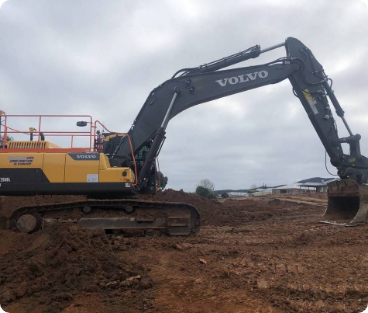What is the company's role in?
Provide a one-word or short-phrase answer based on the image.

civil construction projects